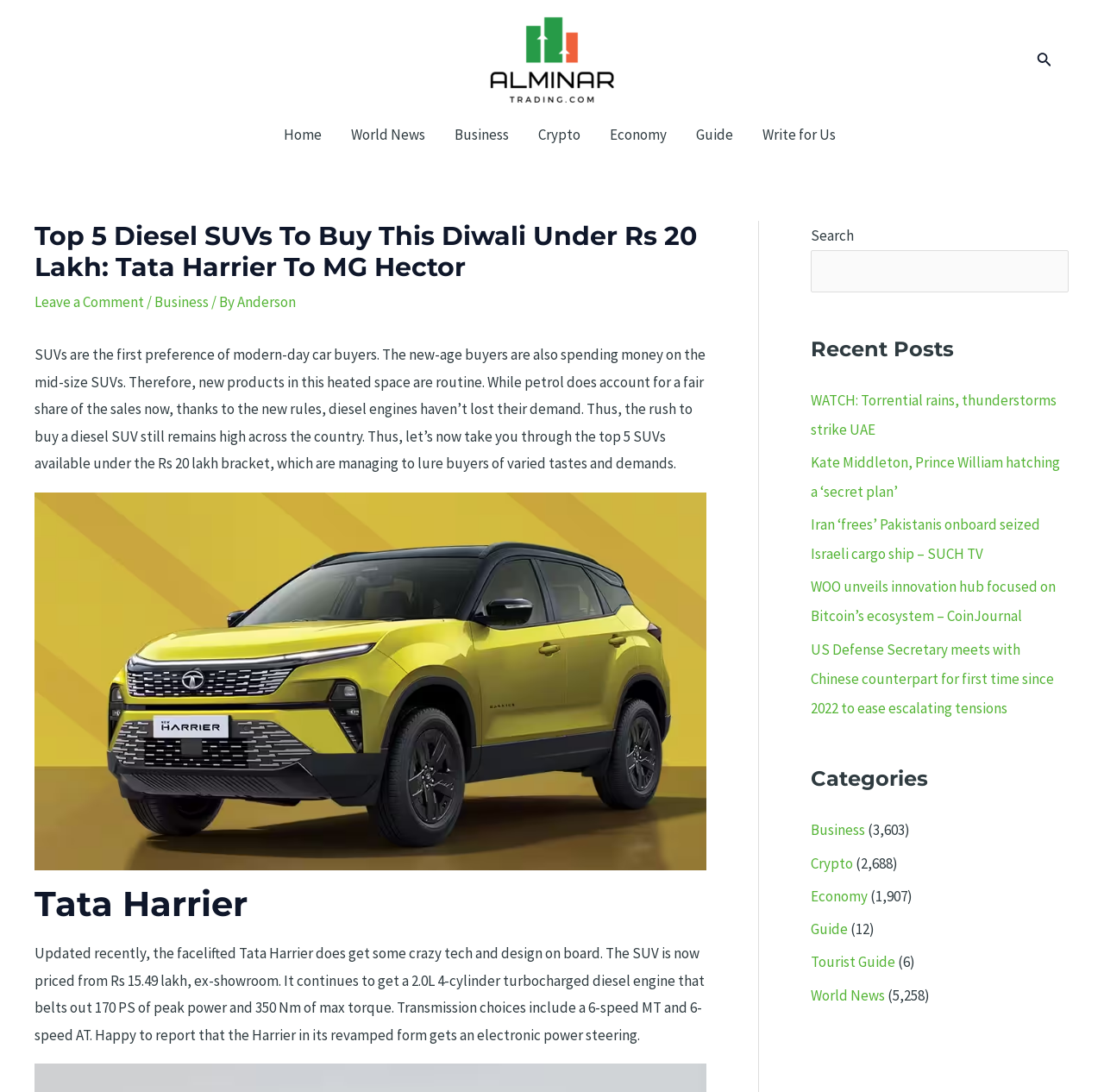Who is the author of the article about the top 5 diesel SUVs?
Using the visual information, answer the question in a single word or phrase.

Anderson